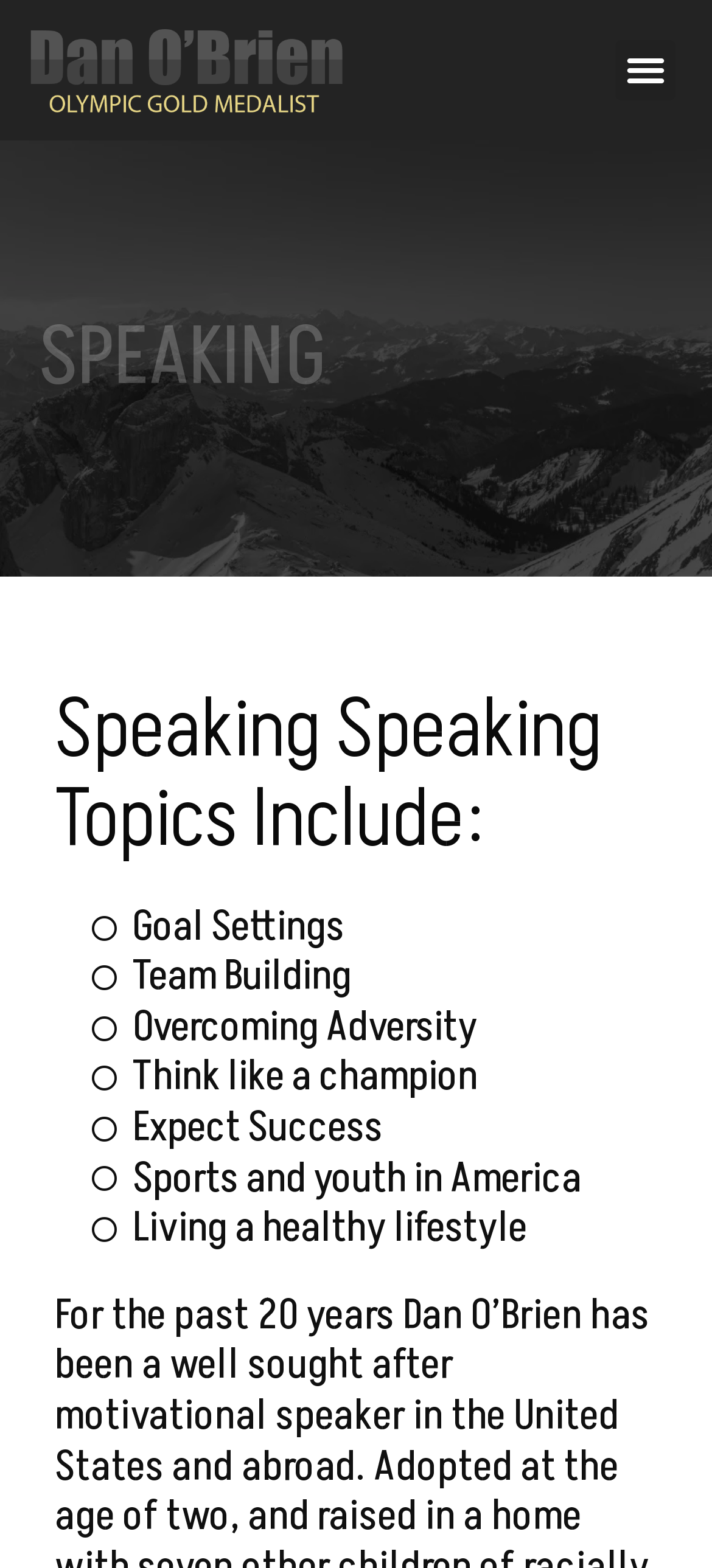Is the menu currently expanded?
Please use the visual content to give a single word or phrase answer.

No